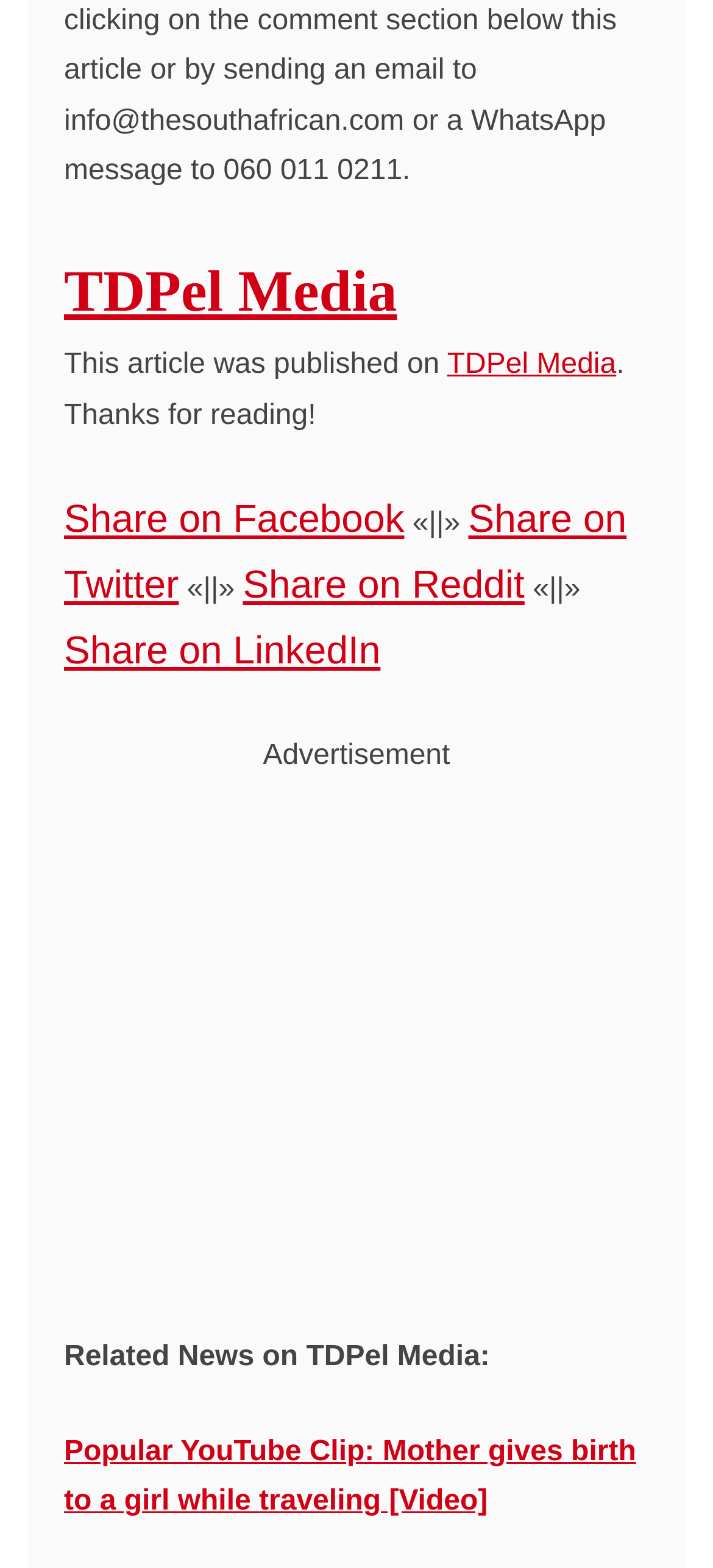Using the description: "Share on Facebook", identify the bounding box of the corresponding UI element in the screenshot.

[0.09, 0.317, 0.567, 0.345]